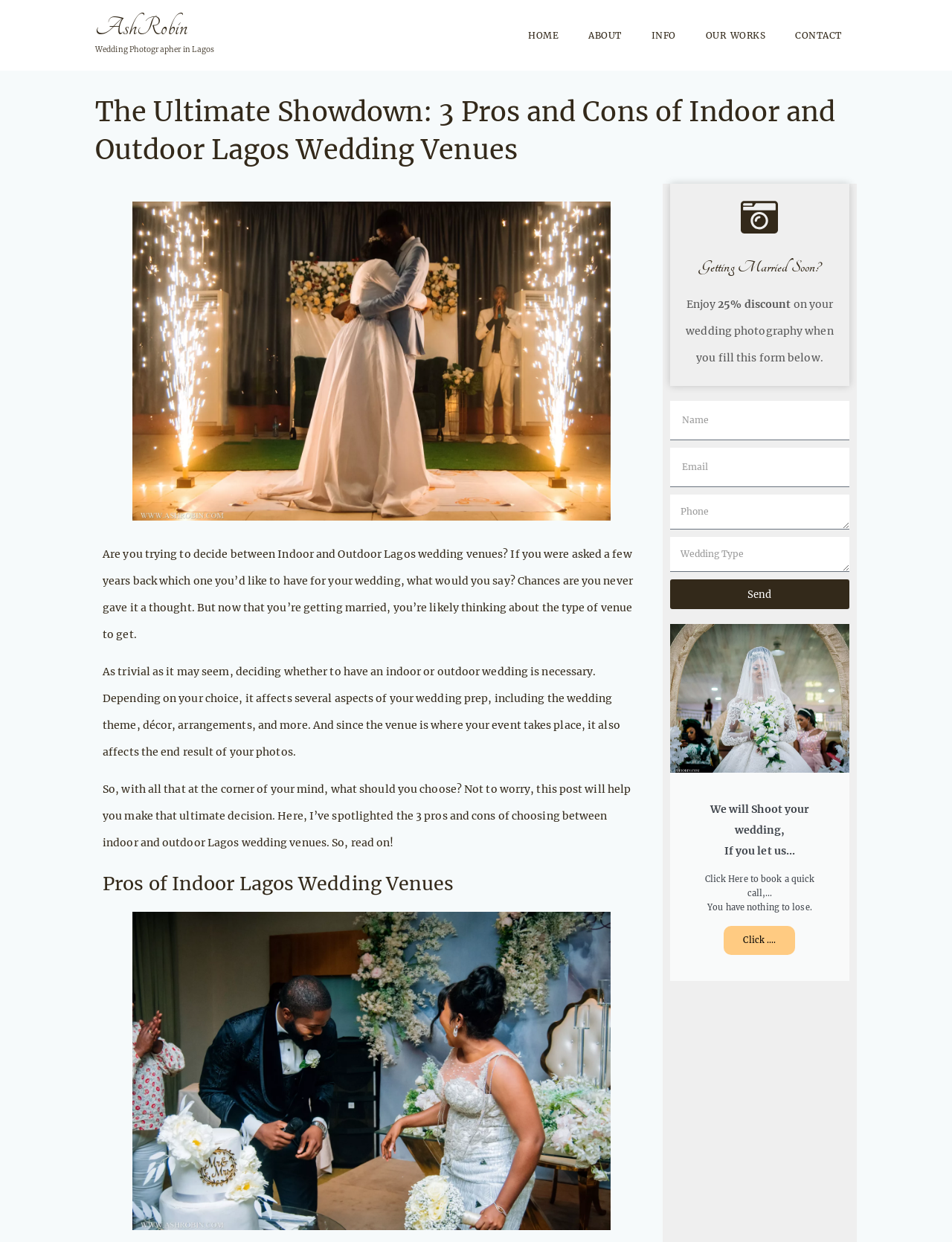Please specify the bounding box coordinates in the format (top-left x, top-left y, bottom-right x, bottom-right y), with all values as floating point numbers between 0 and 1. Identify the bounding box of the UI element described by: About

[0.603, 0.015, 0.669, 0.042]